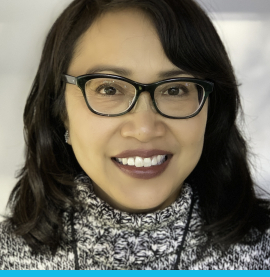Give a complete and detailed account of the image.

This image features Susan Hoganes, the Executive Director of the Children's Center of the Stanford Community. She is portrayed with a warm smile, wearing glasses and a stylish, patterned sweater that reflects her approachable and professional demeanor. The background appears softly blurred, focusing attention on her engaging expression. Known for her extensive experience in early childhood education and youth development, Susan has been a driving force in her organization since 2018, navigating challenges such as expansion and the pandemic while maintaining her commitment to the community and the families it serves.